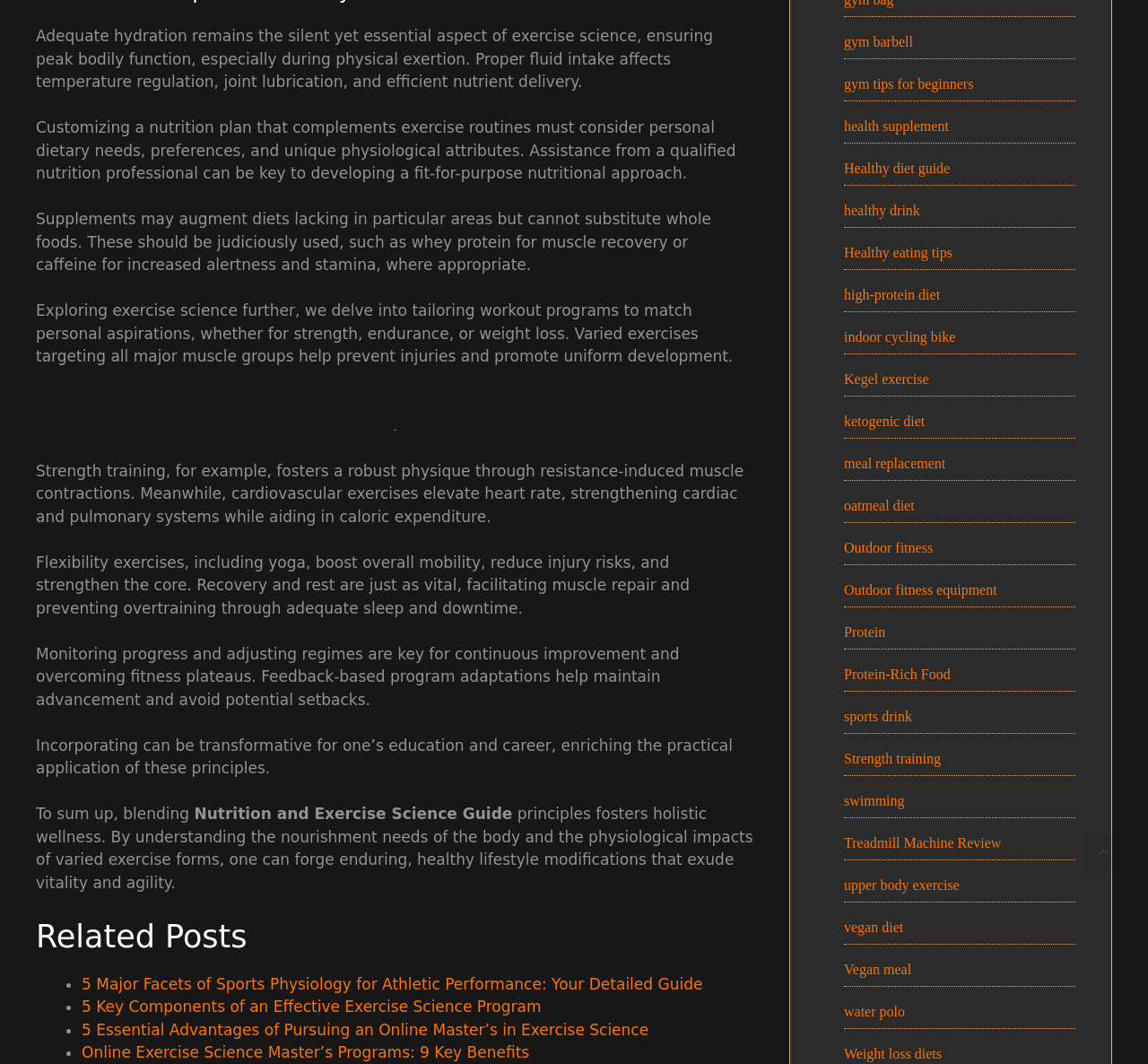Predict the bounding box coordinates of the UI element that matches this description: "2023-07-06 101344613×638 19.8 KB". The coordinates should be in the format [left, top, right, bottom] with each value between 0 and 1.

None